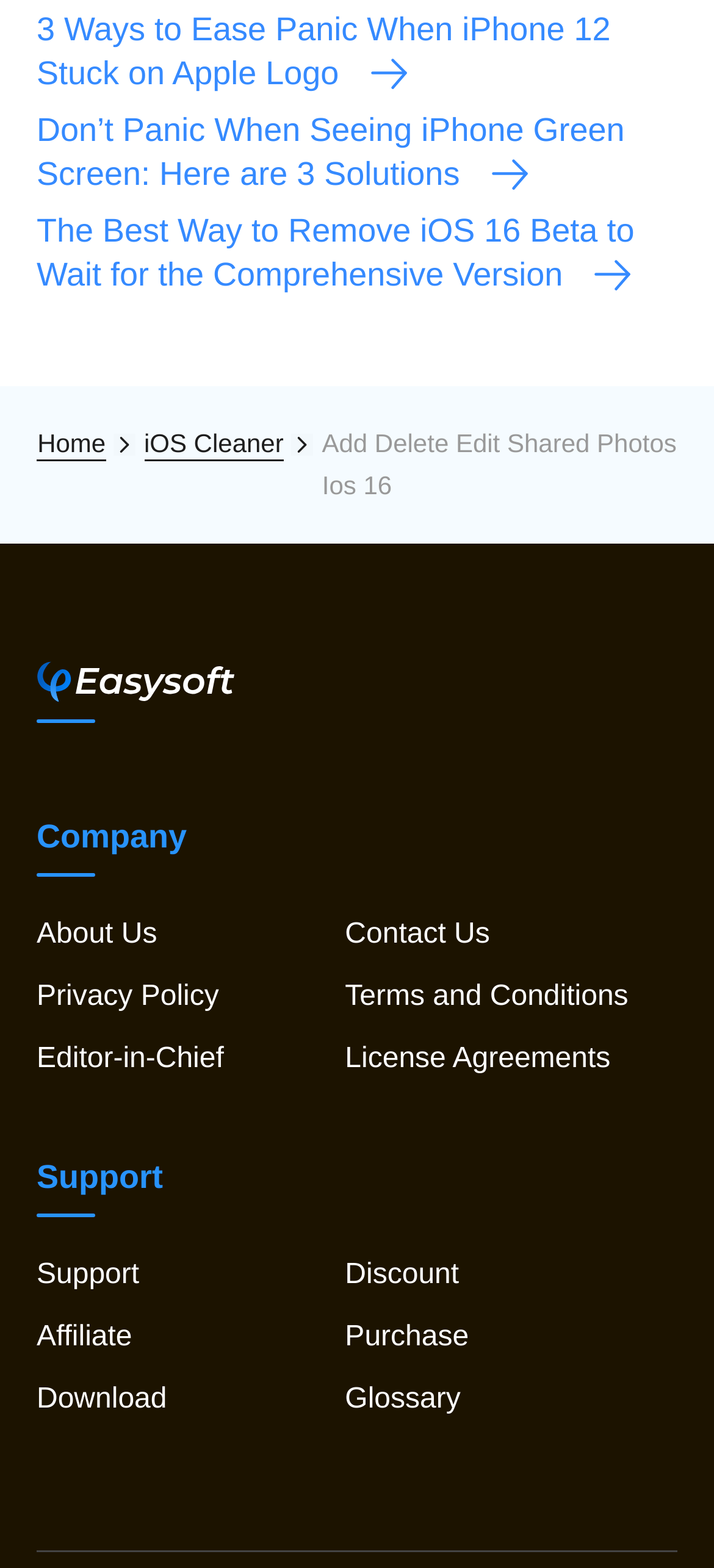What is the purpose of the 'iOS Cleaner' link?
Provide a concise answer using a single word or phrase based on the image.

Not specified